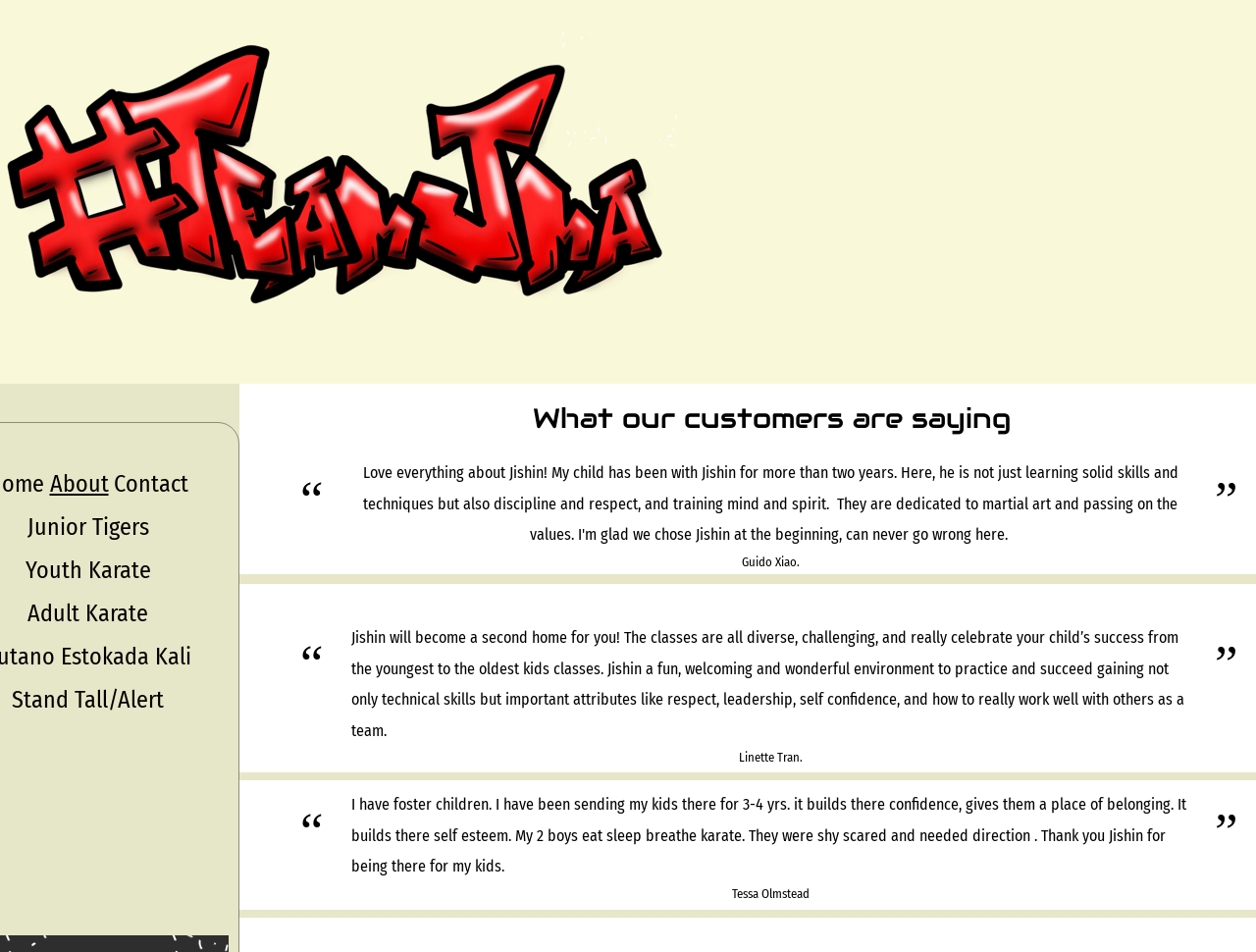Provide a thorough and detailed response to the question by examining the image: 
How many people are quoted on this page?

There are three quotes on this page, attributed to Guido Xiao, Linette Tran, and Tessa Olmstead, respectively.